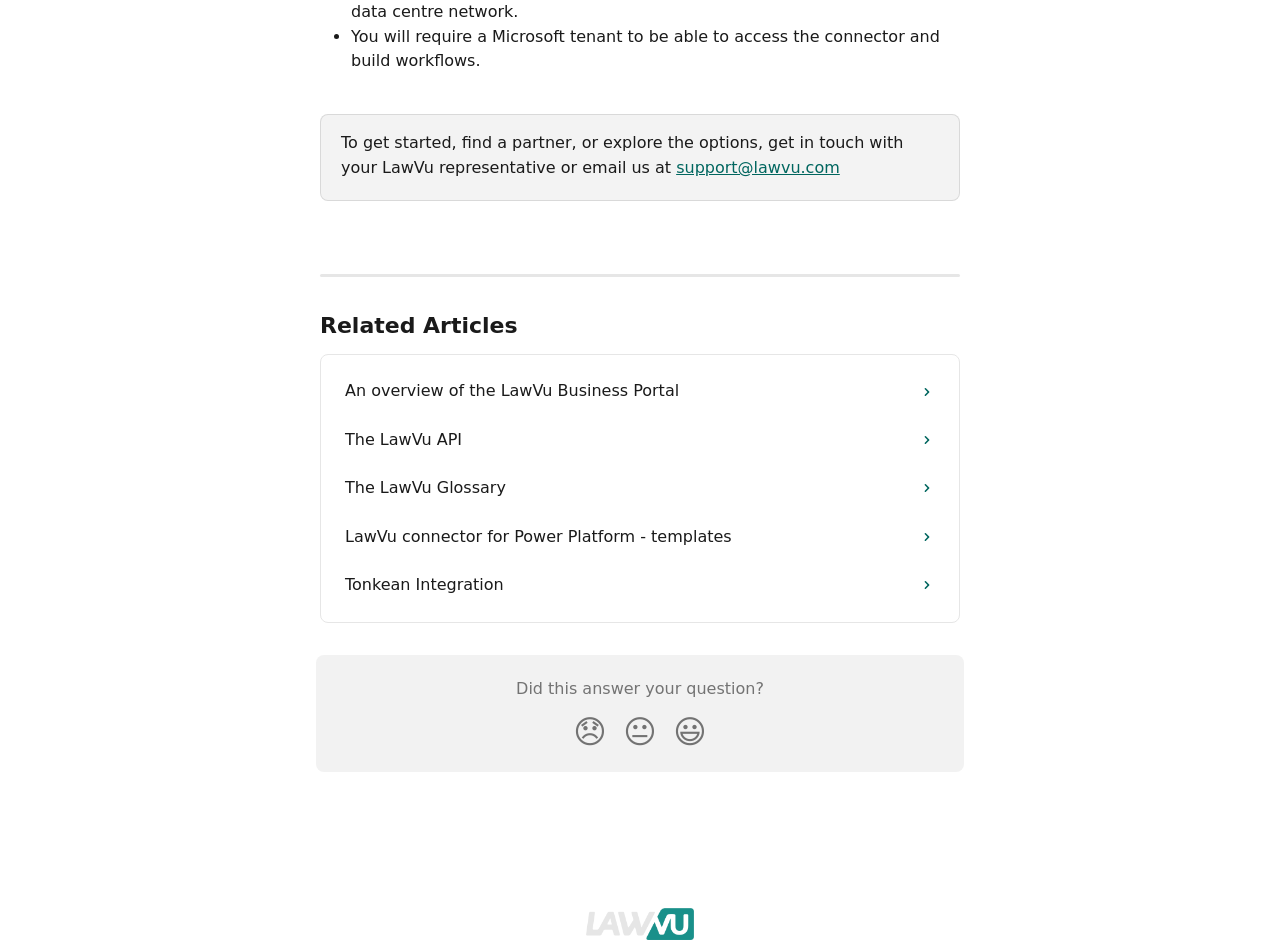Identify the bounding box for the described UI element: "Tonkean Integration".

[0.26, 0.596, 0.74, 0.648]